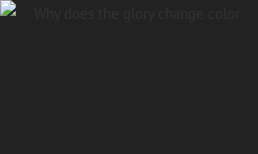Describe the image with as much detail as possible.

The image accompanying the article titled "Why does the glory change color" explores the intriguing phenomenon of color change in certain plants known as glory vines. The image likely illustrates these vibrant plants, emphasizing their unique visual transformation through varying light and environmental conditions. This article delves into the scientific explanations behind the color changes, enhancing your understanding of plant biology and aesthetics. The publication date is noted as May 22, 2022, within the botanical and horticultural context of the site.